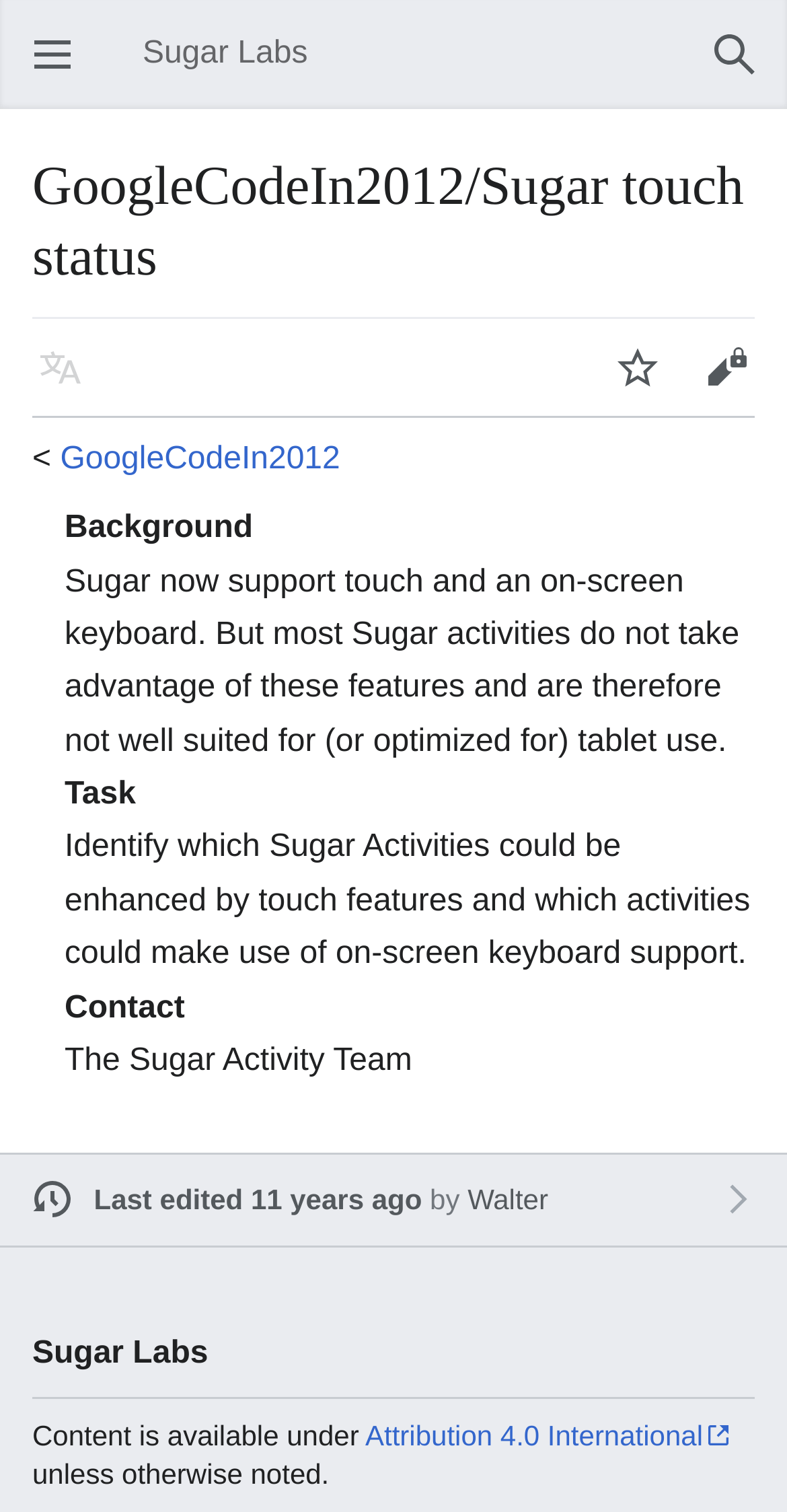Create a detailed summary of the webpage's content and design.

This webpage is about the Sugar touch status for Google Code In 2012. At the top left corner, there is a button to open the main menu. Next to it, there is a label with the same text. On the top right side, there is a navigation section for user navigation, which includes a search button. 

Below the navigation section, there is a main content area that occupies most of the page. It starts with a heading that displays the title "GoogleCodeIn2012/Sugar touch status". Below the heading, there are three buttons: "Language", "Watch", and "Edit", aligned horizontally. 

Following the buttons, there is a static text "<" and a link to "GoogleCodeIn2012". Then, there are three description lists that provide information about the background, task, and contact of the project. Each list consists of a term and a detail section. The background section describes the current status of Sugar, which supports touch and on-screen keyboard but most activities are not optimized for tablet use. The task section outlines the goal of identifying Sugar activities that can be enhanced by touch features and on-screen keyboard support. The contact section provides the information of the Sugar Activity Team.

At the bottom of the page, there is a section that shows the last edited time and the editor's name, Walter. Finally, there is a heading that displays the title "Sugar Labs" and a footer section that describes the content license and attribution.